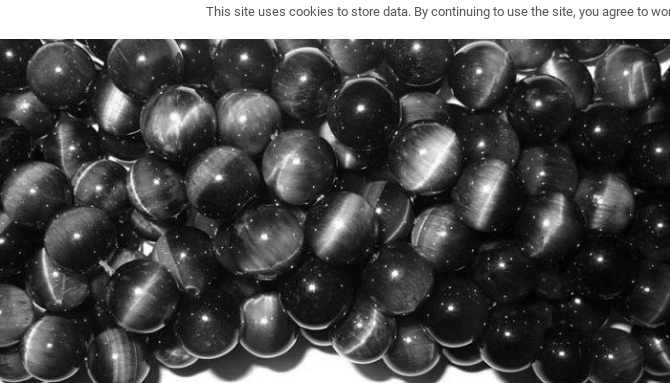Please provide a brief answer to the following inquiry using a single word or phrase:
What is the popular use of Blue Tiger Eye gemstones?

Jewelry and decorative purposes